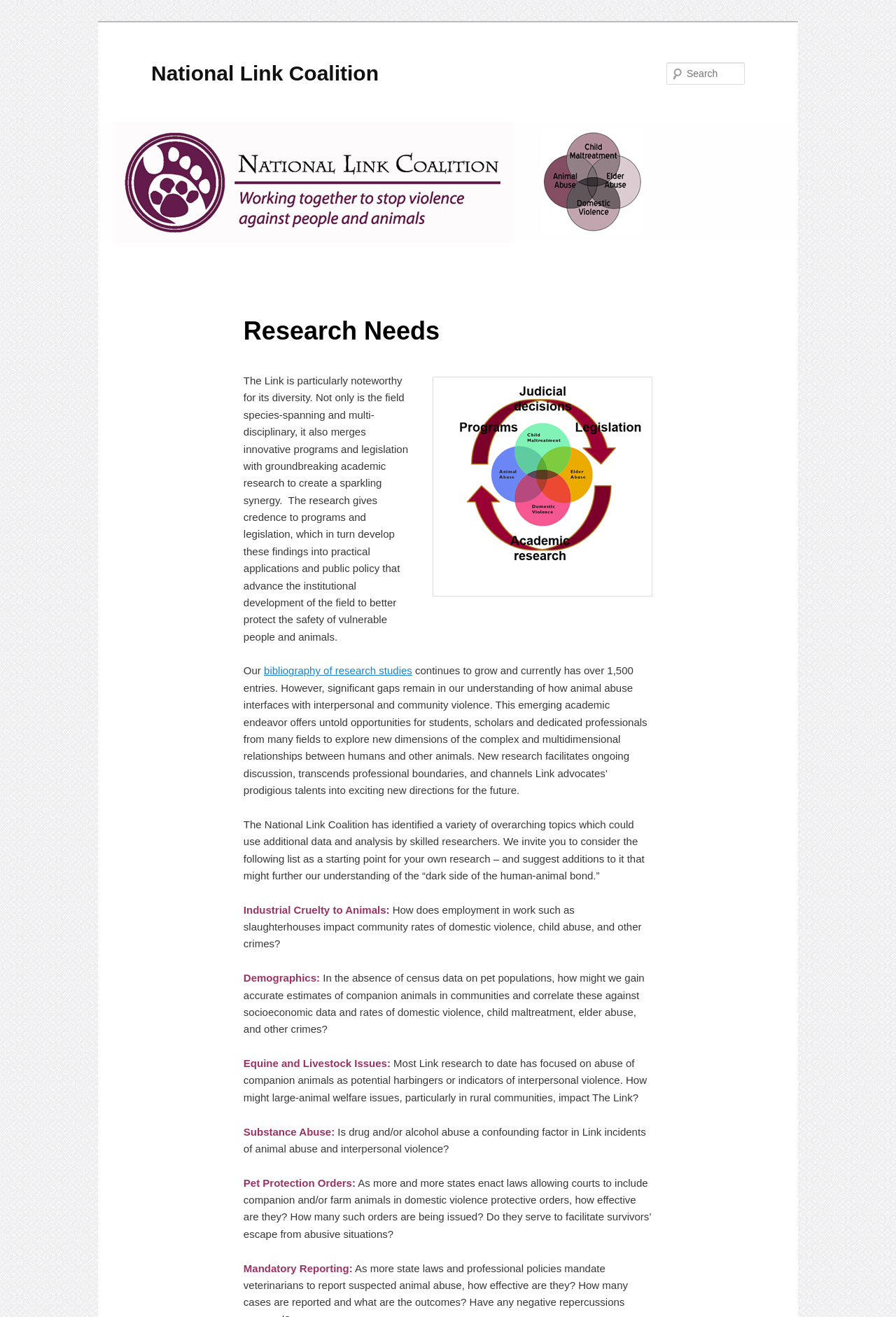Based on the element description "bibliography of research studies", predict the bounding box coordinates of the UI element.

[0.295, 0.505, 0.46, 0.514]